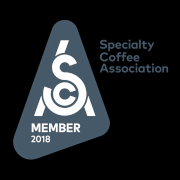Detail every aspect of the image in your caption.

The image prominently displays the logo of the Specialty Coffee Association (SCA), a well-respected organization in the coffee industry. The logo features a stylized triangle with the initials "SCA" at its center, along with the word "MEMBER" and the year "2018". This emblem signifies affiliation and commitment to high standards within the specialty coffee community. The sleek design and dark color scheme convey professionalism, reflecting the SCA's dedication to promoting excellence in coffee sourcing, roasting, and brewing practices.